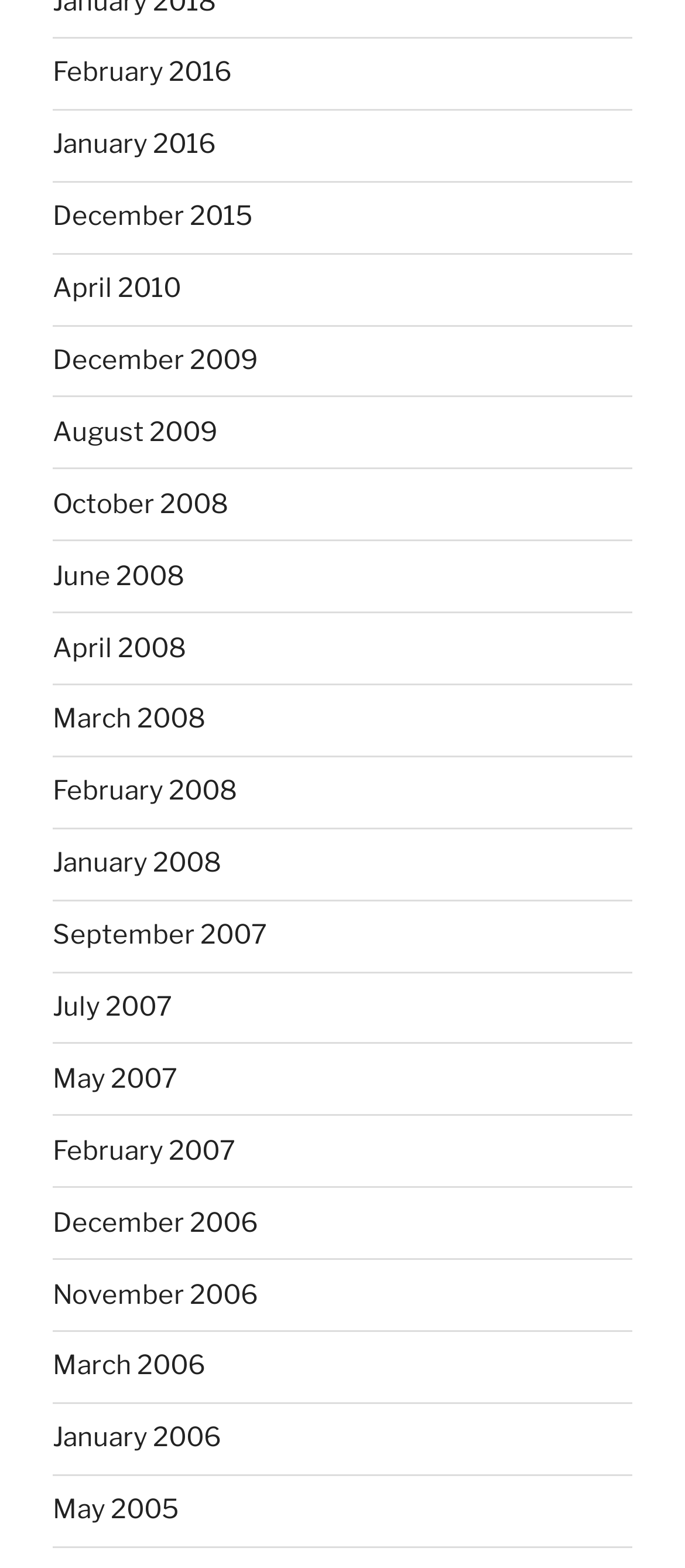Respond to the question below with a single word or phrase:
What is the latest month available on this webpage?

February 2016